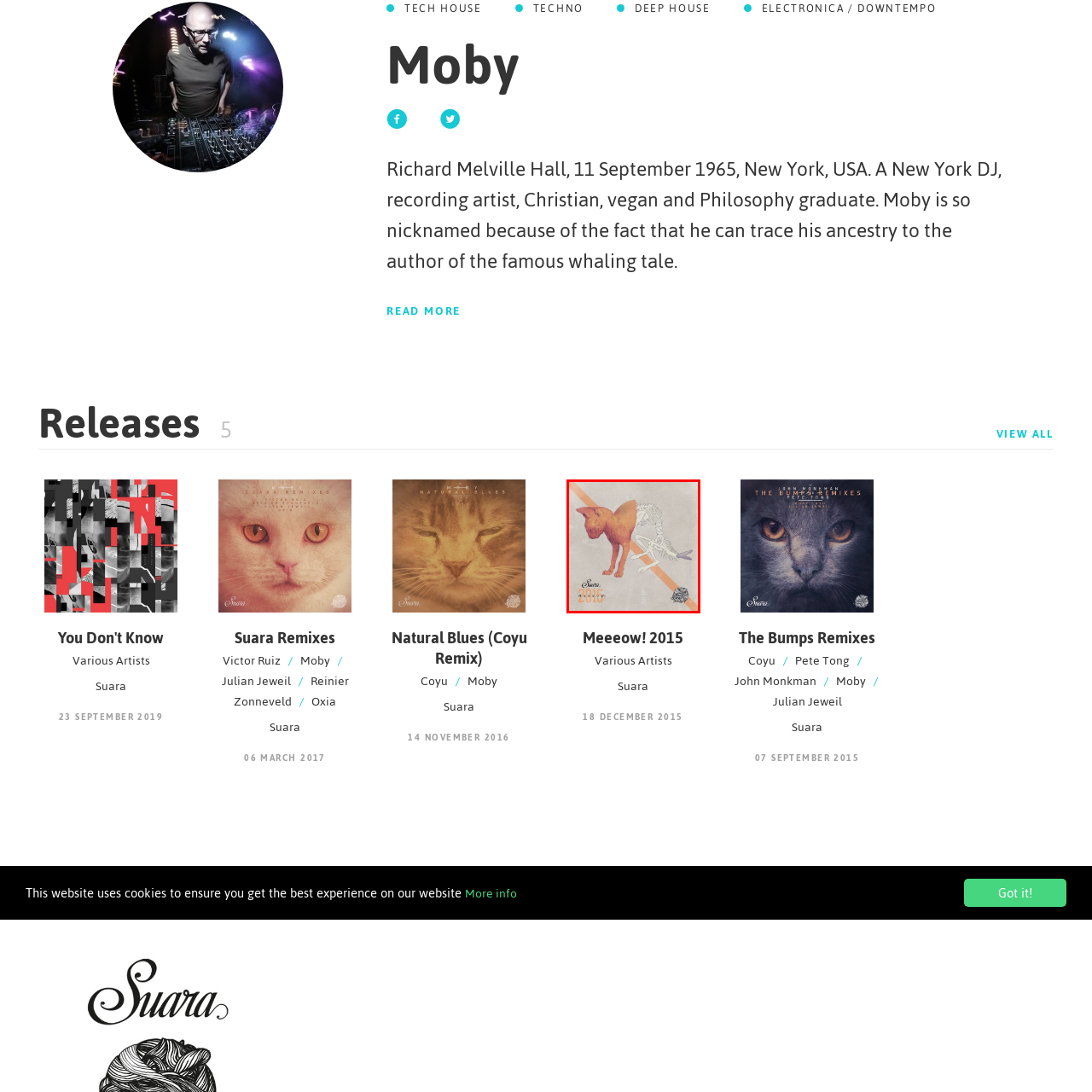Provide a comprehensive description of the content within the red-highlighted area of the image.

The image showcases the album cover for "Meeeow! 2015," a compilation release by Various Artists. The cover features an artistic, stylized illustration of a cat, depicted in a striking duality that reveals both its colorful exterior and a skeletal representation on one side. This creative approach conveys a blend of whimsy and depth, drawing the viewer's attention to the contrast between life and anatomy. The title "Meeeow!" is prominently displayed at the bottom alongside the year "2015," capturing the playful and contemporary essence of the album. The visual composition, enriched by the soft, muted background, effectively complements the vibrant colors of the cat, inviting listeners into a unique auditory experience.